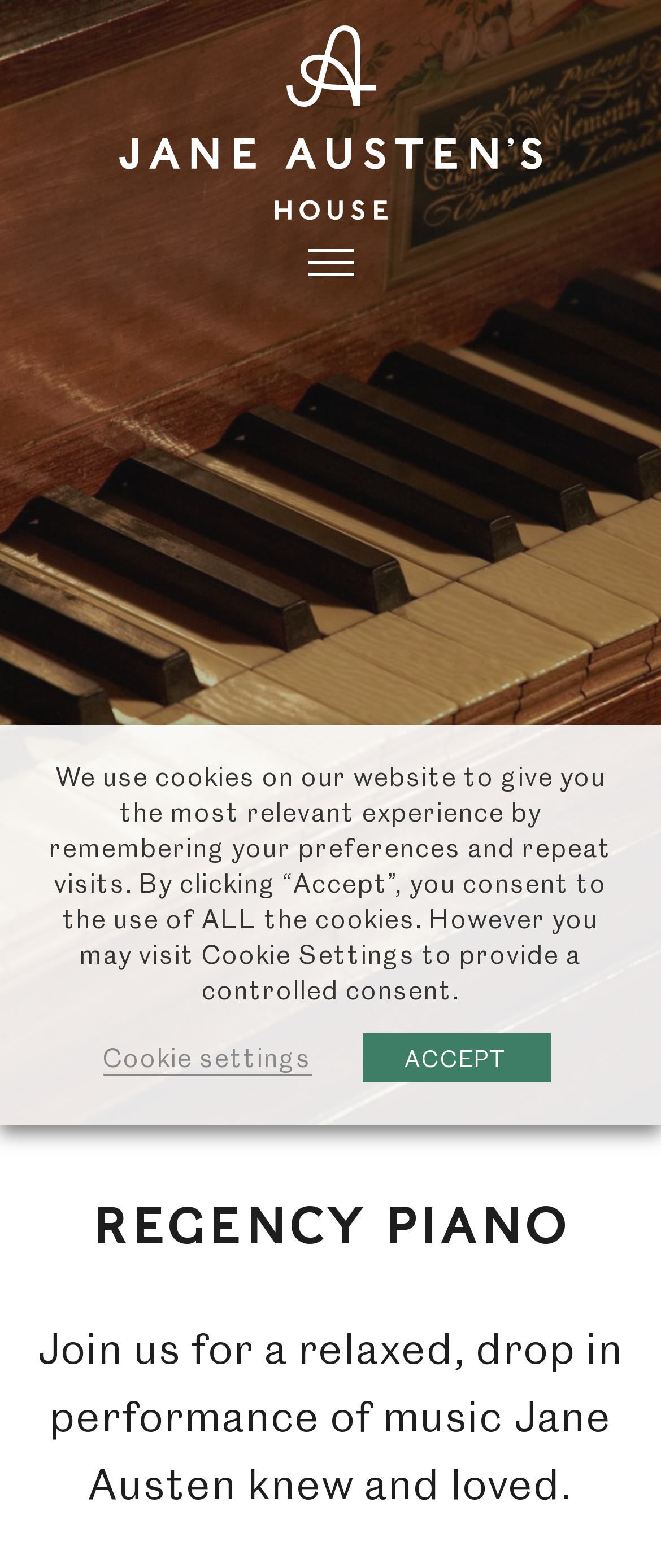What is the purpose of the cookies on the webpage?
Please answer the question as detailed as possible based on the image.

According to the StaticText element 'We use cookies on our website to give you the most relevant experience by remembering your preferences and repeat visits.', the purpose of the cookies on the webpage is to provide a relevant experience to the user by remembering their preferences and repeat visits.